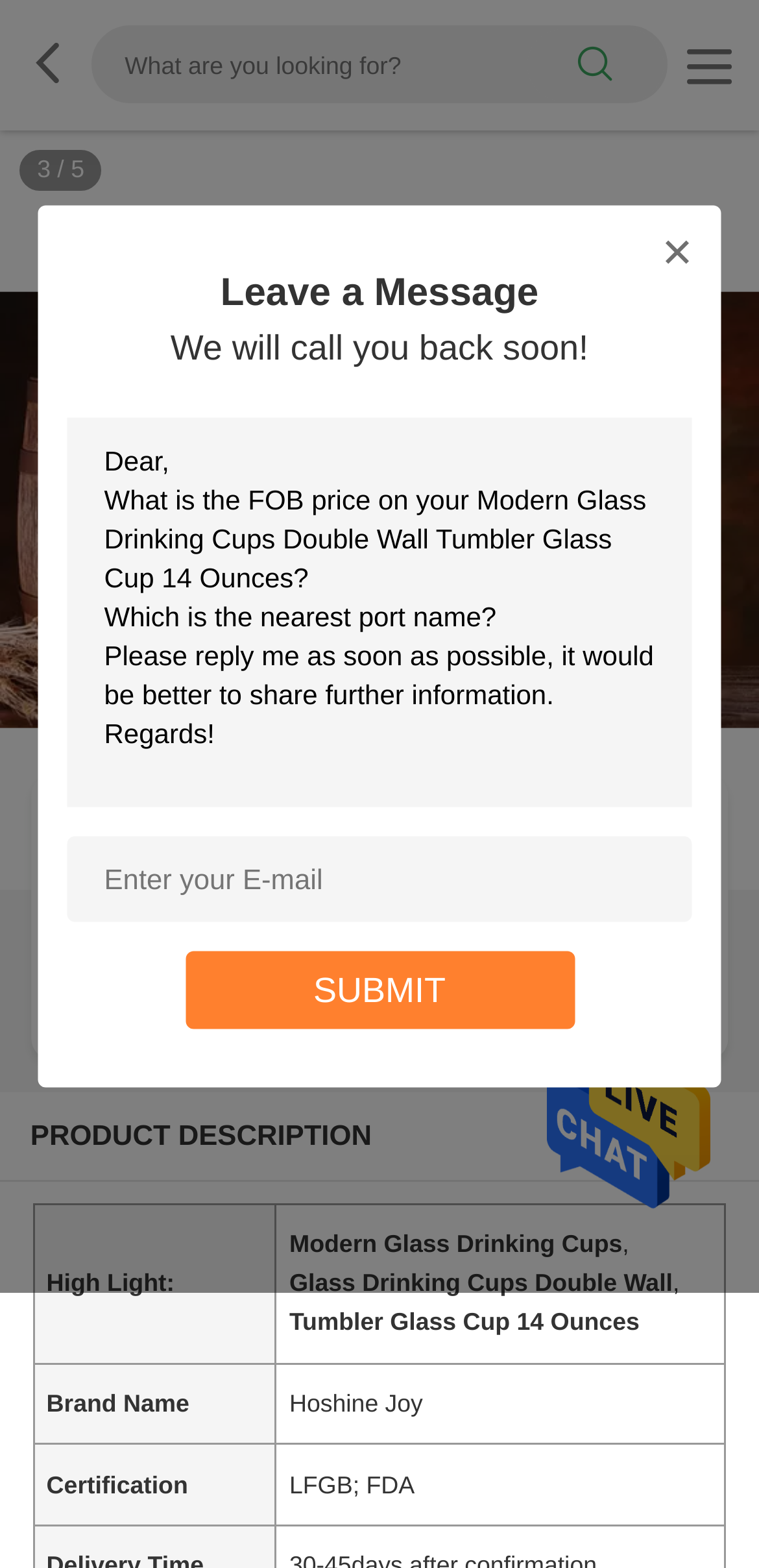What is the minimum order quantity?
Can you offer a detailed and complete answer to this question?

I found the minimum order quantity by looking at the product details section, where it says 'MOQ：3000PCS'.